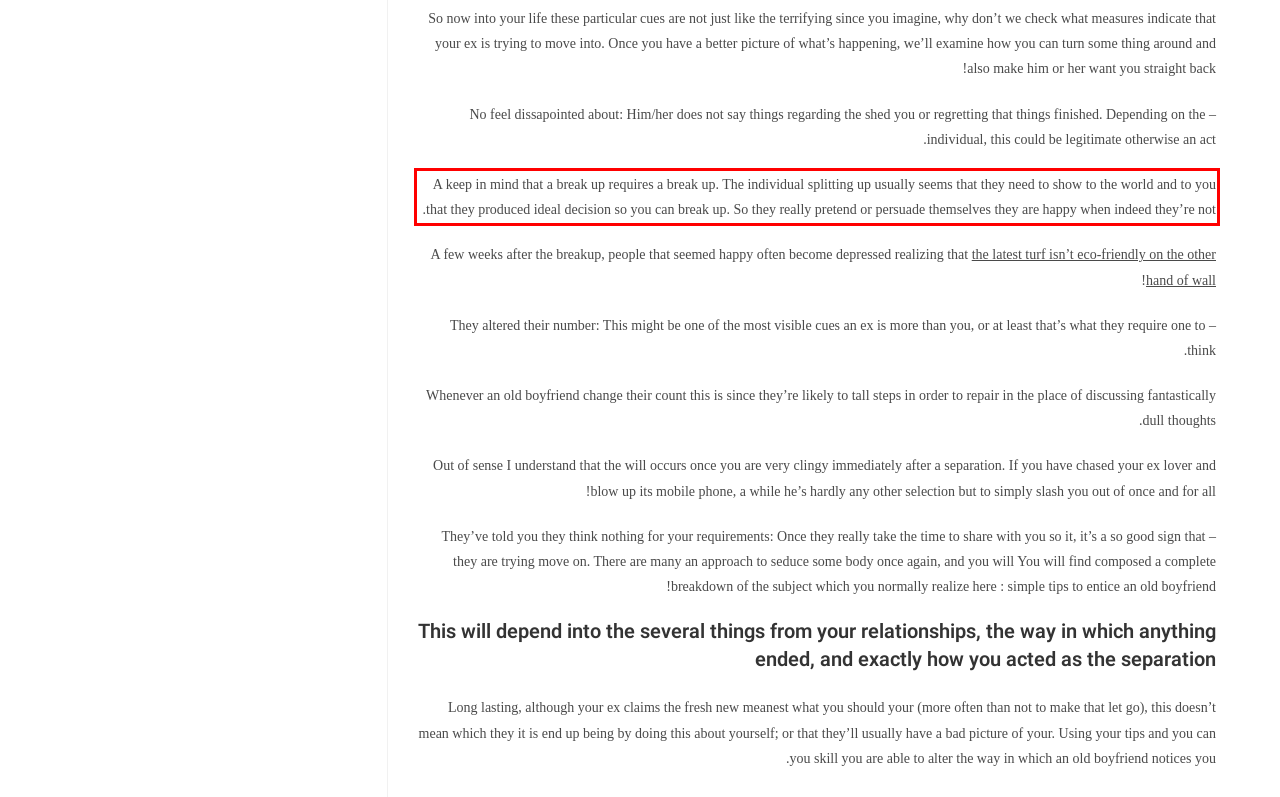You have a screenshot of a webpage, and there is a red bounding box around a UI element. Utilize OCR to extract the text within this red bounding box.

A keep in mind that a break up requires a break up. The individual splitting up usually seems that they need to show to the world and to you that they produced ideal decision so you can break up. So they really pretend or persuade themselves they are happy when indeed they’re not.